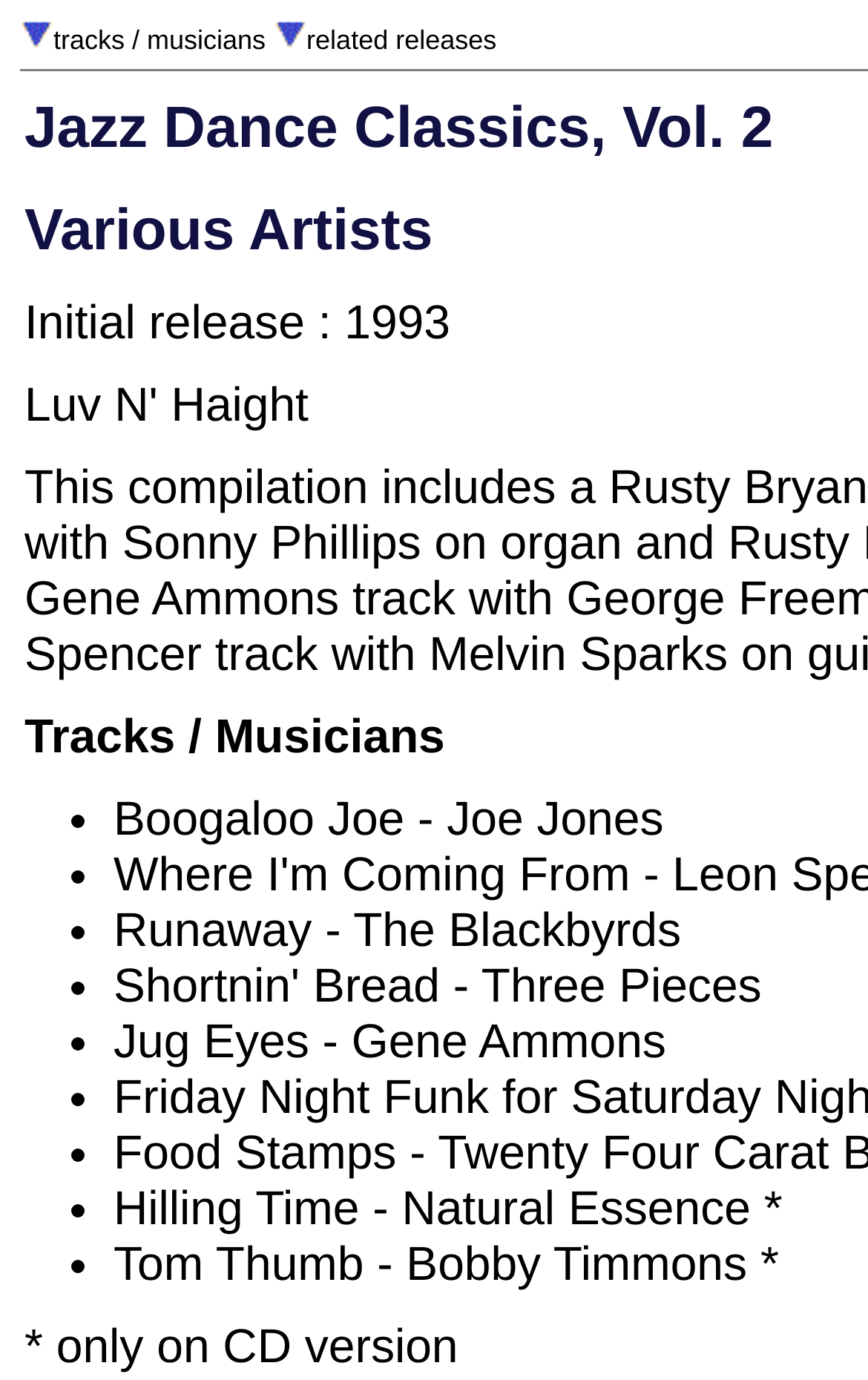Please answer the following question using a single word or phrase: 
What is the last related release?

Tom Thumb - Bobby Timmons *